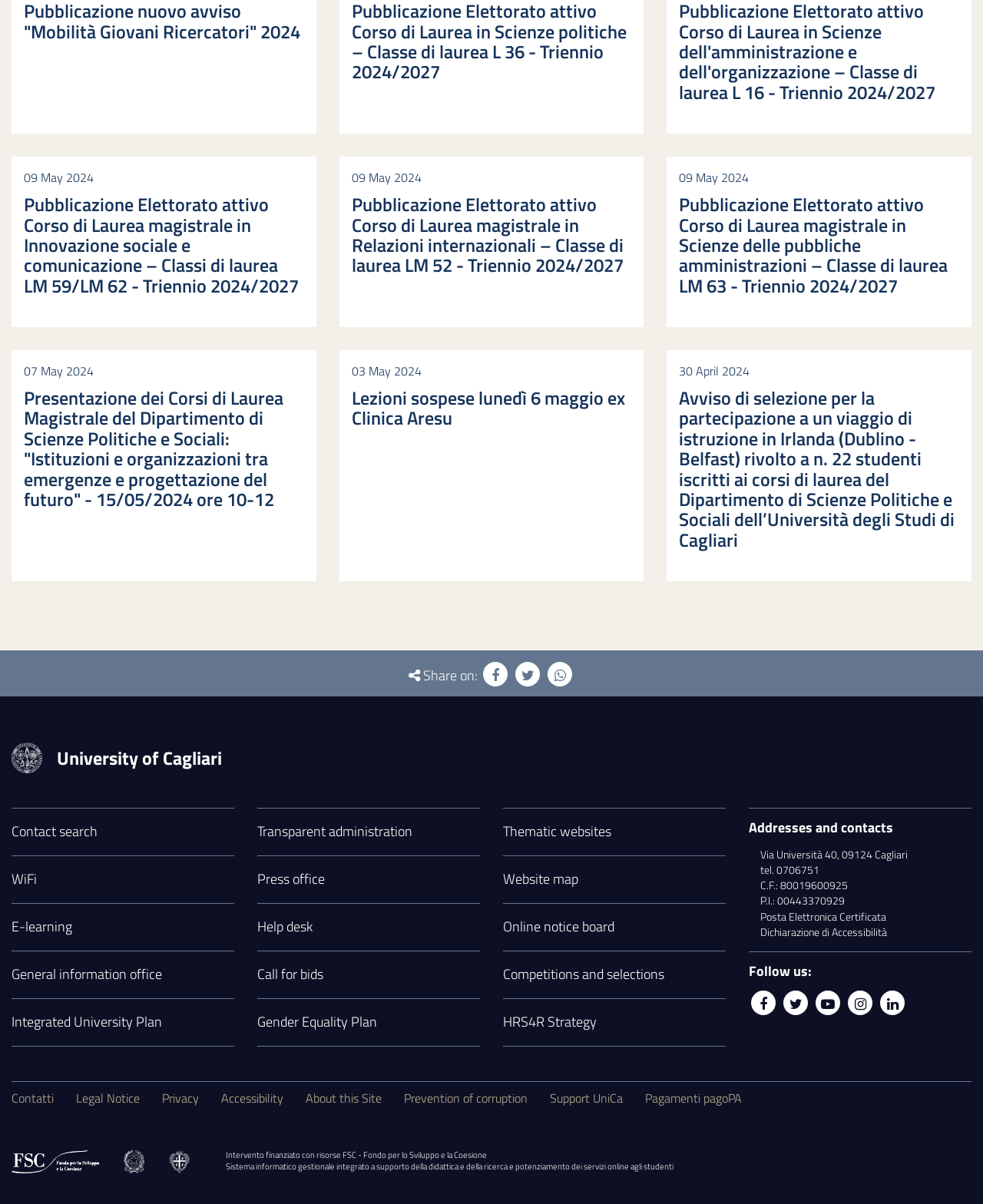Using the provided element description "Press office", determine the bounding box coordinates of the UI element.

[0.262, 0.711, 0.488, 0.75]